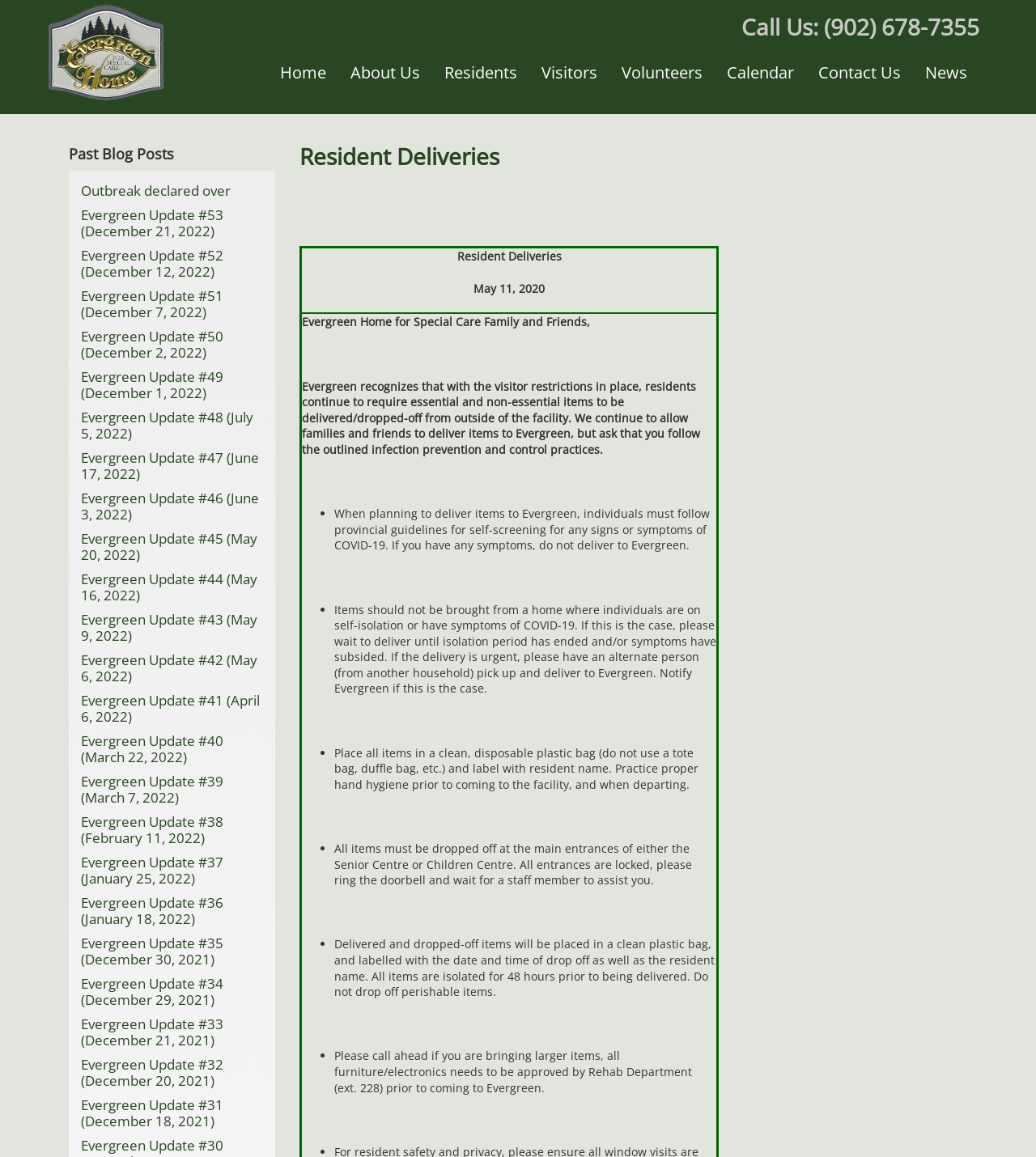Please provide the bounding box coordinates in the format (top-left x, top-left y, bottom-right x, bottom-right y). Remember, all values are floating point numbers between 0 and 1. What is the bounding box coordinate of the region described as: Volunteers

[0.588, 0.045, 0.69, 0.08]